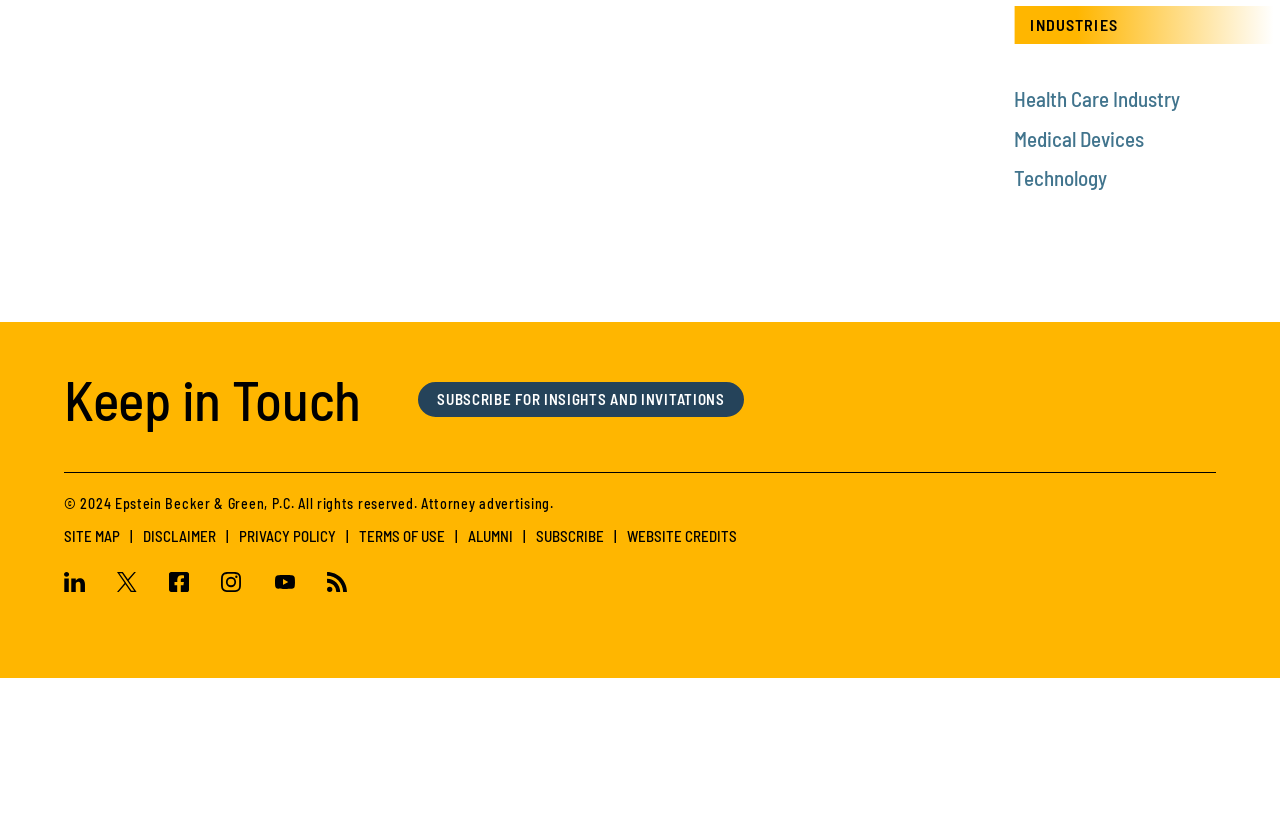Show the bounding box coordinates of the region that should be clicked to follow the instruction: "Subscribe for insights and invitations."

[0.325, 0.634, 0.583, 0.682]